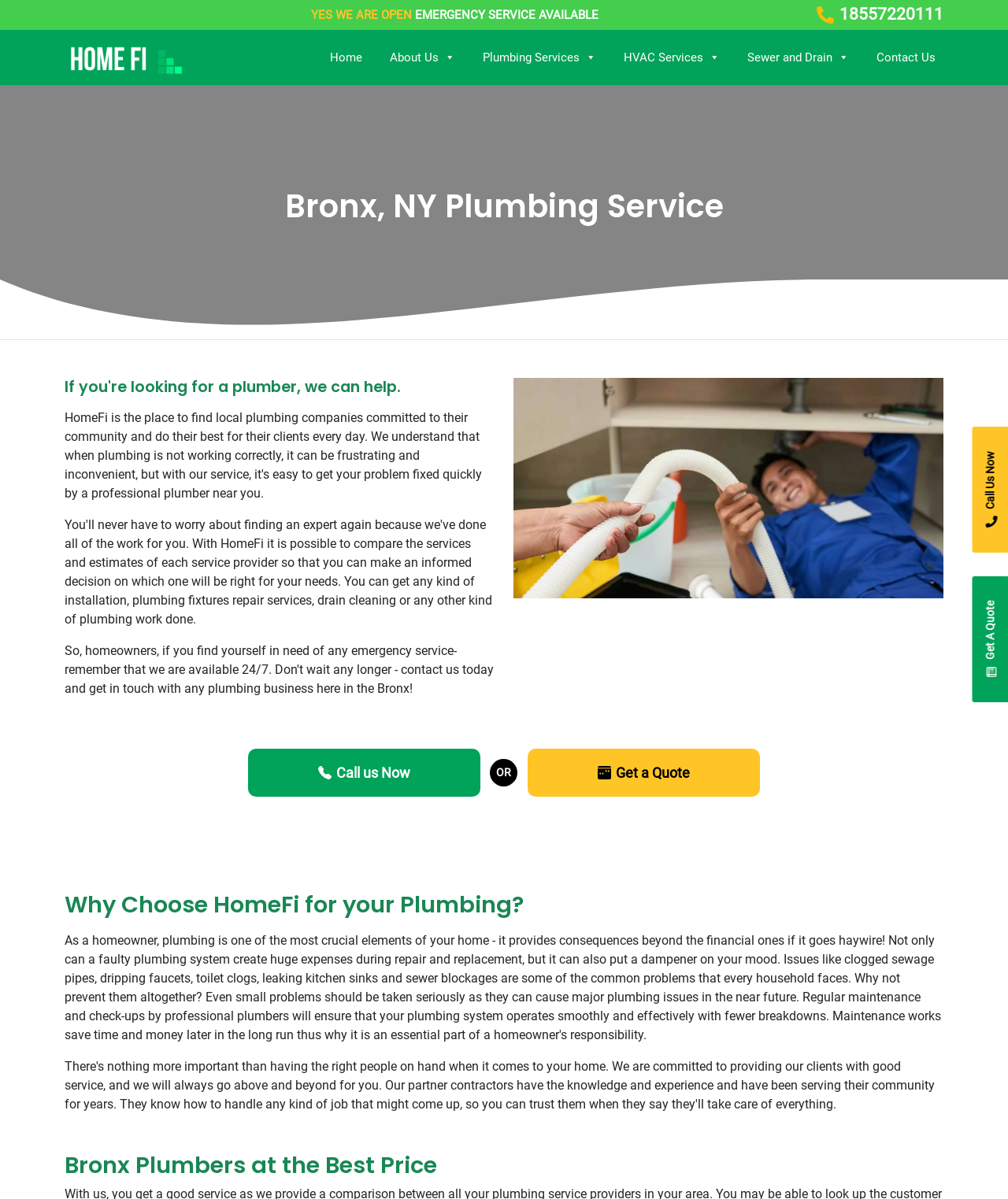What is the location served by HomeFi?
From the image, respond with a single word or phrase.

Bronx, NY